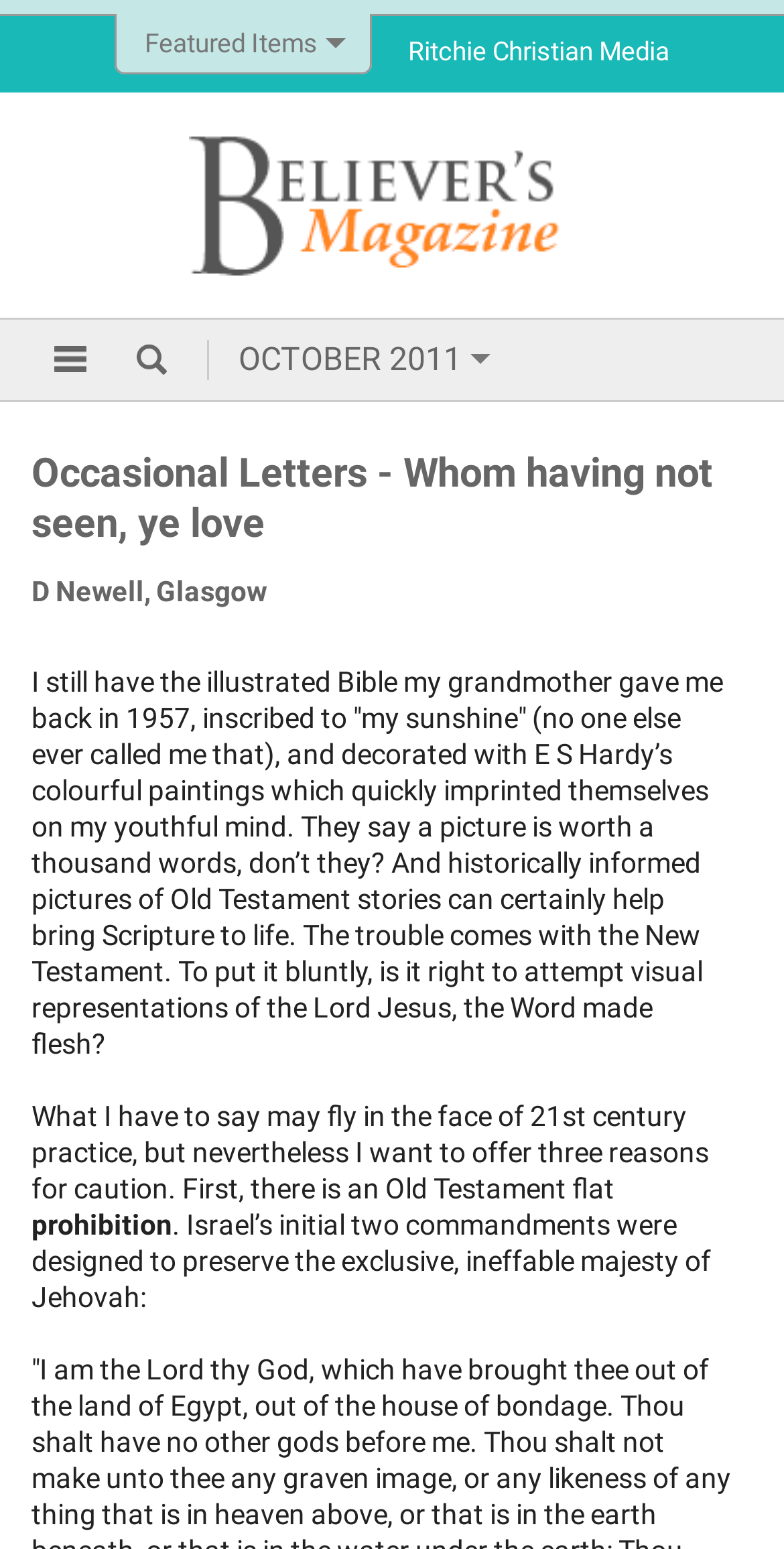Please provide a short answer using a single word or phrase for the question:
How many images are there on the webpage?

6